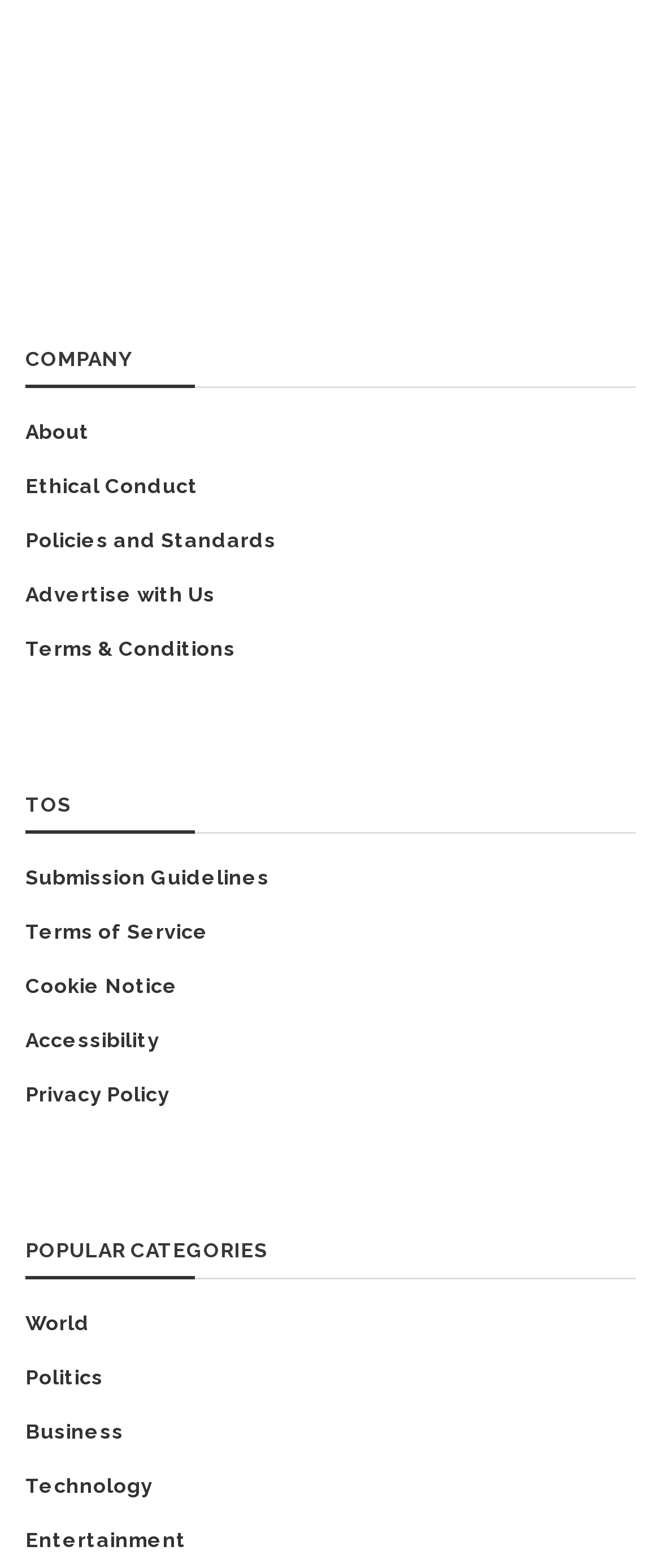Please determine the bounding box coordinates of the element's region to click in order to carry out the following instruction: "View Terms & Conditions". The coordinates should be four float numbers between 0 and 1, i.e., [left, top, right, bottom].

[0.038, 0.407, 0.356, 0.422]